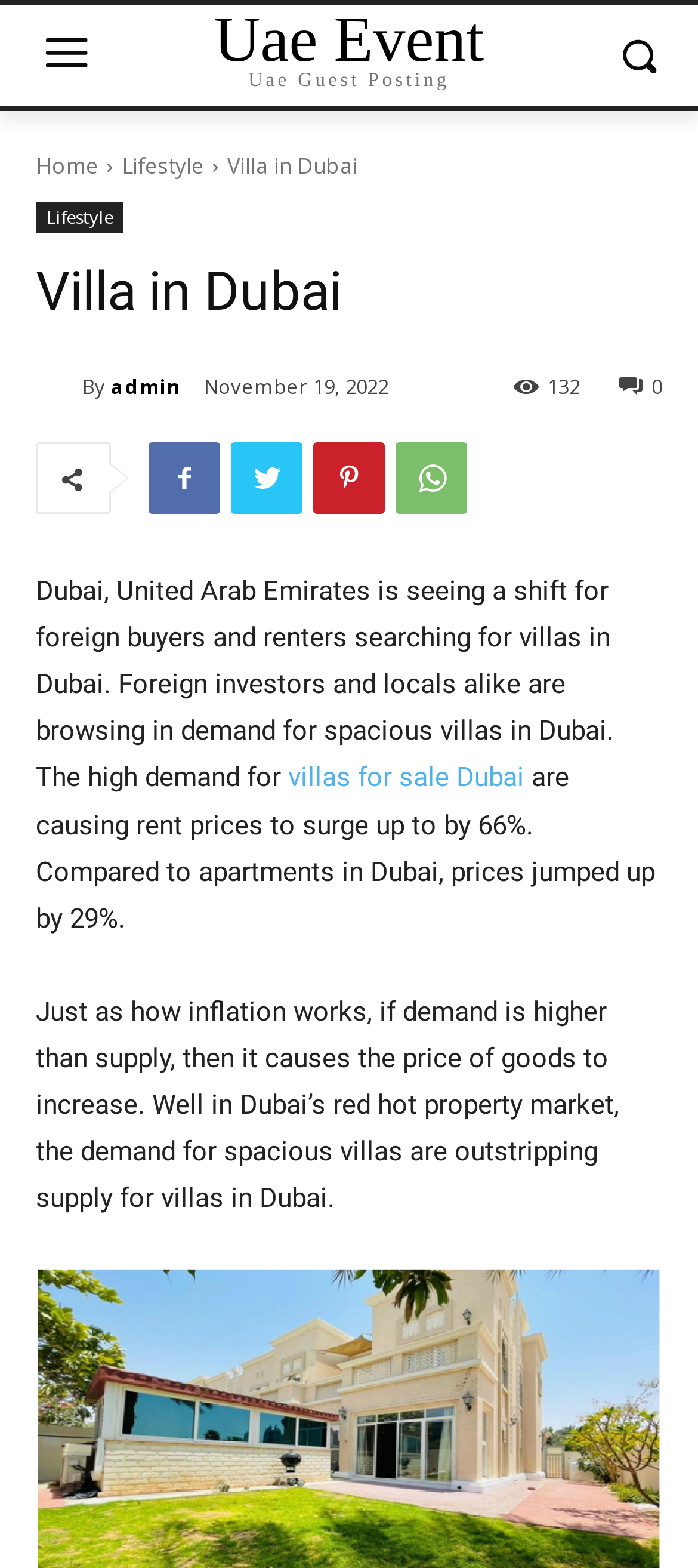Please find and generate the text of the main heading on the webpage.

Villa in Dubai